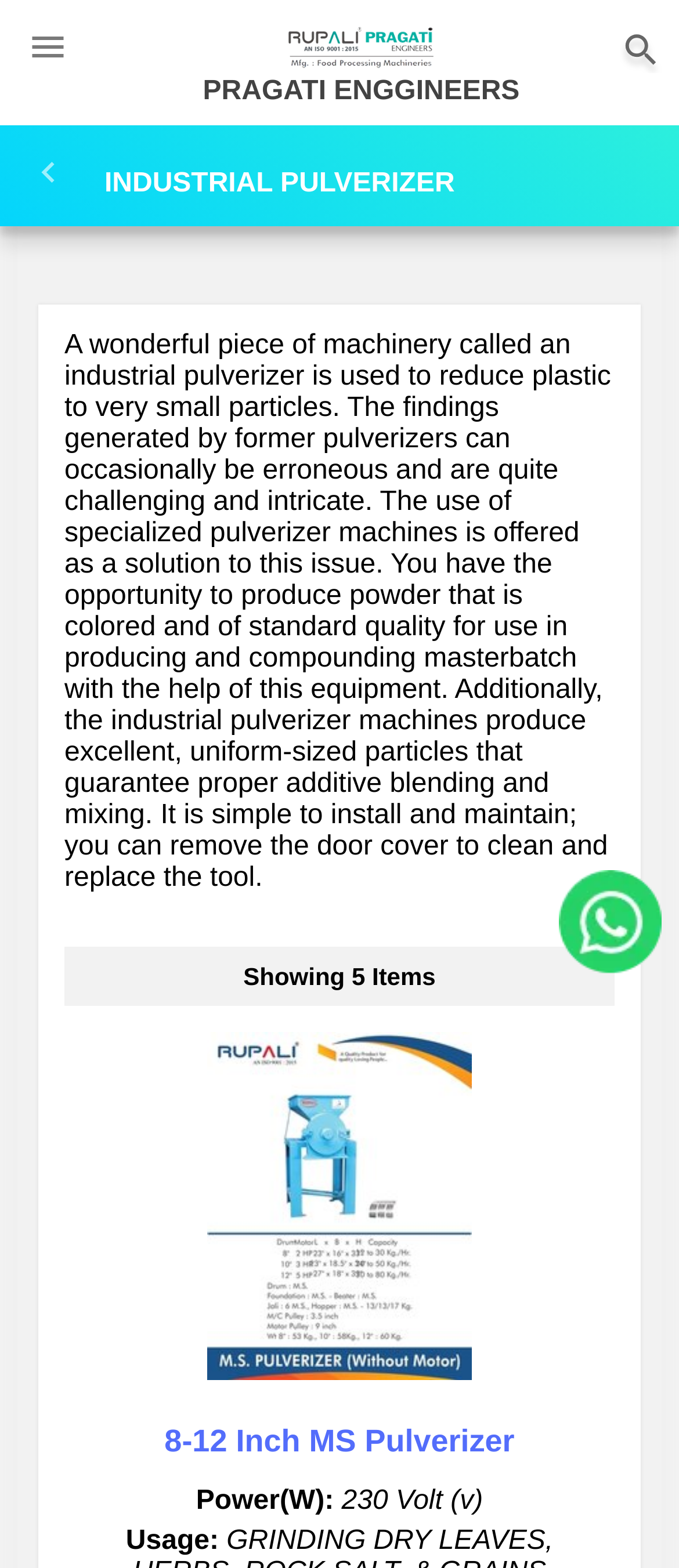Based on the element description parent_node: 8-12 Inch MS Pulverizer, identify the bounding box coordinates for the UI element. The coordinates should be in the format (top-left x, top-left y, bottom-right x, bottom-right y) and within the 0 to 1 range.

[0.121, 0.658, 0.879, 0.88]